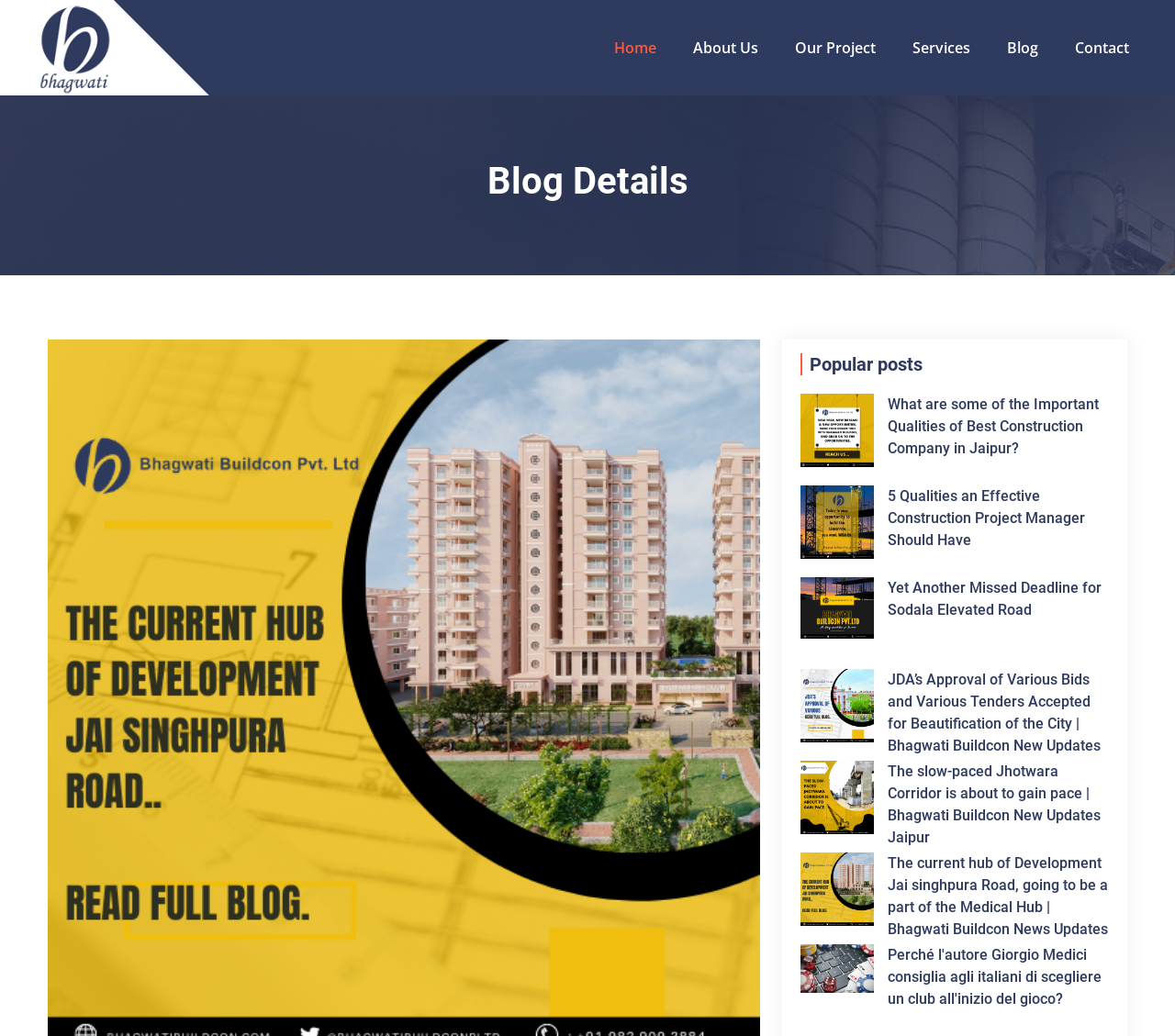How many links are there under the 'Popular posts' heading?
Examine the image and provide an in-depth answer to the question.

I found the 'Popular posts' heading at coordinates [0.681, 0.341, 0.944, 0.362] and counted the number of link elements underneath it, which is 8.